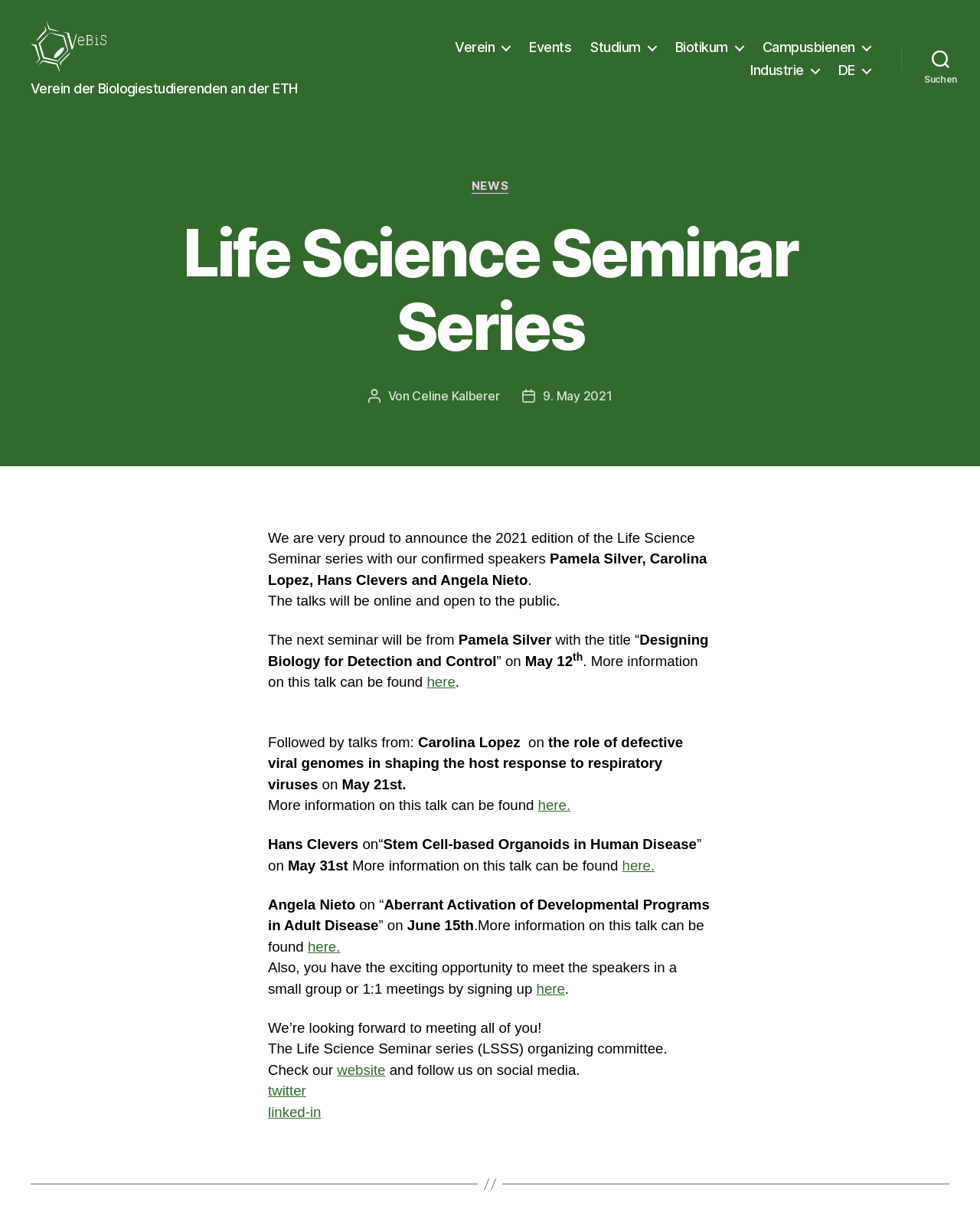Determine the coordinates of the bounding box for the clickable area needed to execute this instruction: "Search for something".

[0.92, 0.042, 1.0, 0.07]